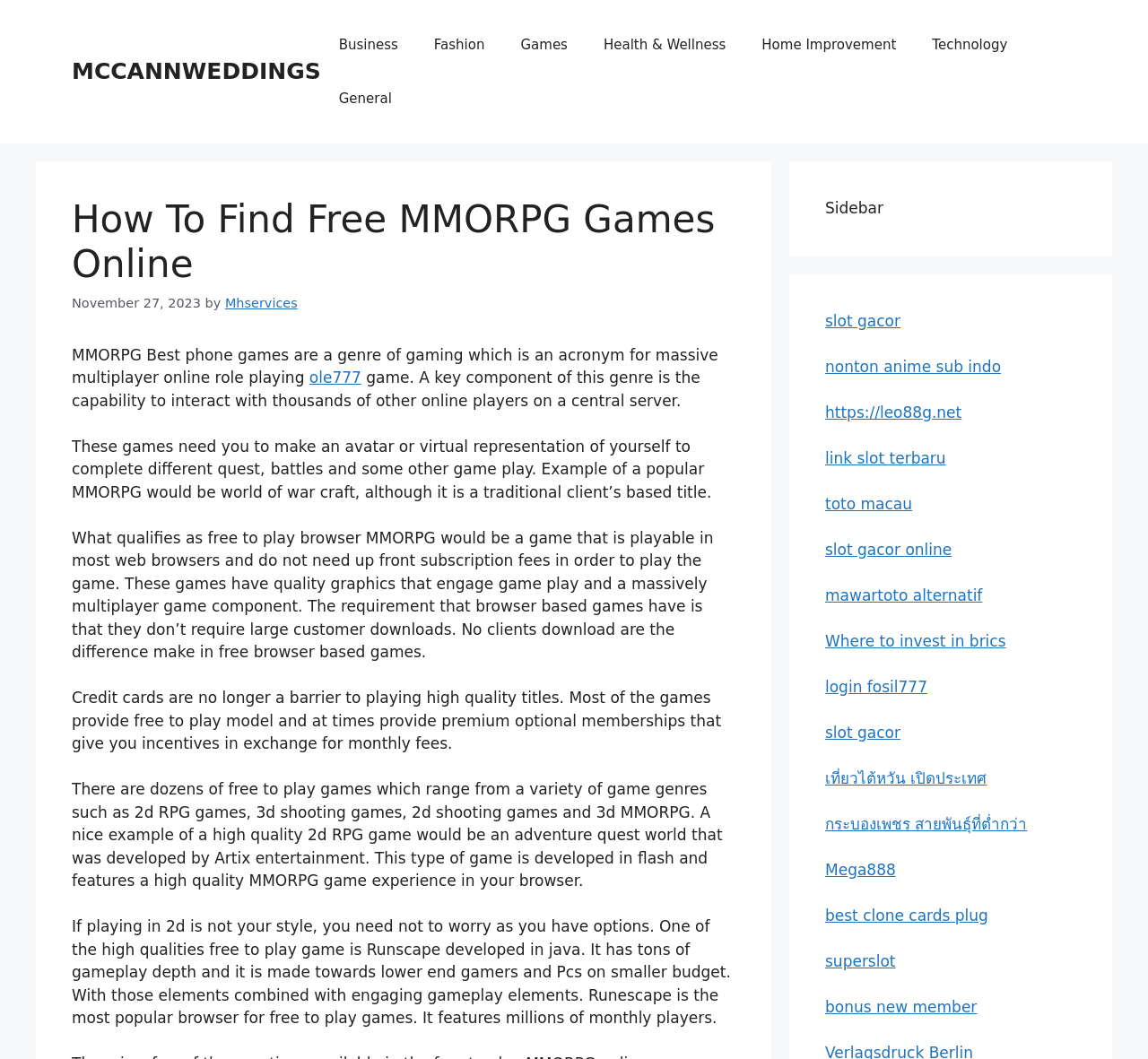What is an example of a high-quality 2D RPG game mentioned on the webpage?
Using the information presented in the image, please offer a detailed response to the question.

The webpage mentions Adventure Quest World as an example of a high-quality 2D RPG game that is developed in flash and features a high-quality MMORPG game experience in the browser.